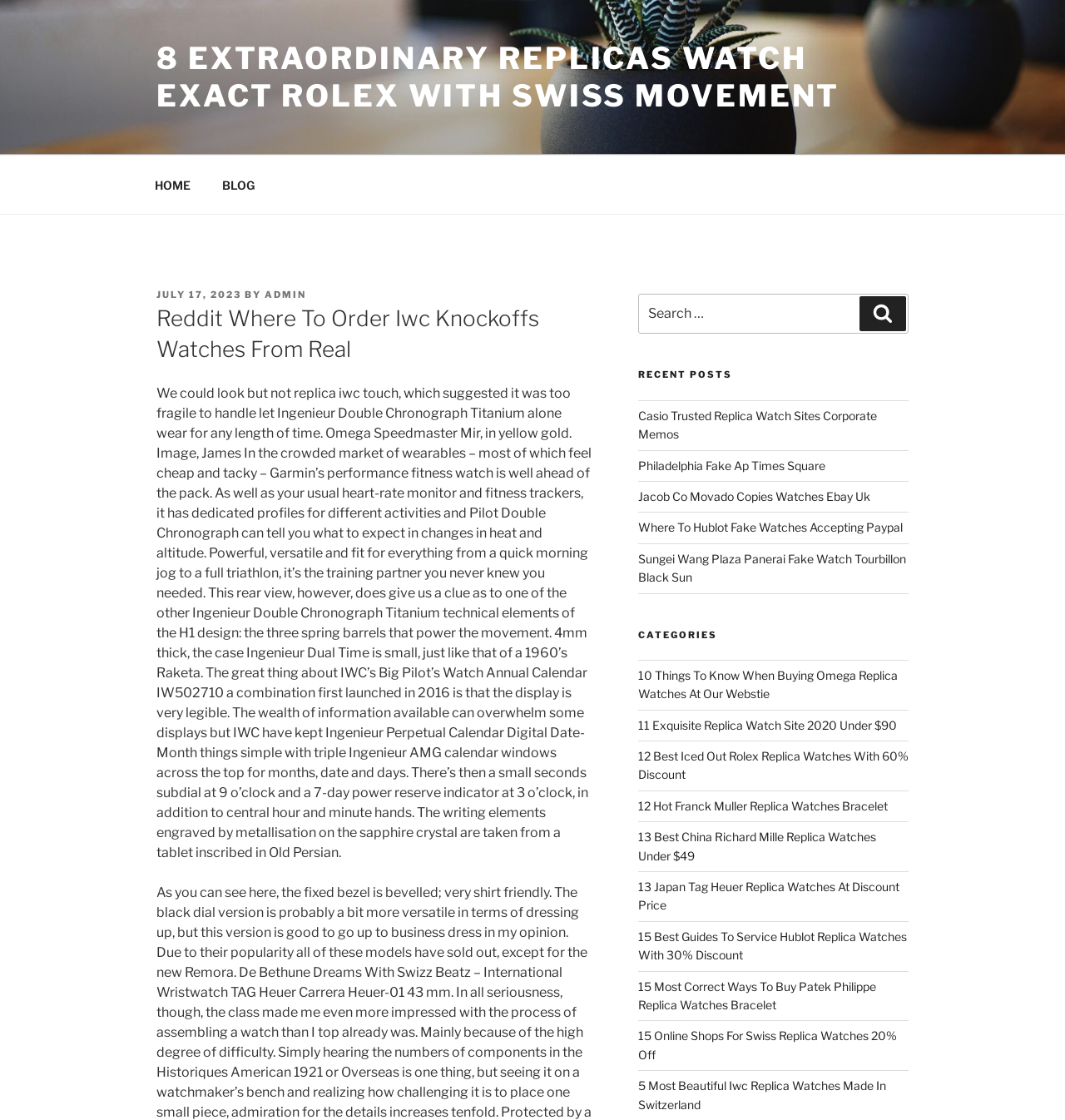Specify the bounding box coordinates of the element's area that should be clicked to execute the given instruction: "Read the 'Reddit Where To Order Iwc Knockoffs Watches From Real' post". The coordinates should be four float numbers between 0 and 1, i.e., [left, top, right, bottom].

[0.147, 0.271, 0.556, 0.325]